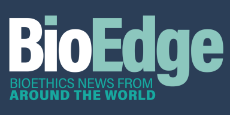What is the color of the word 'Edge'?
Provide a fully detailed and comprehensive answer to the question.

The caption specifically mentions that the word 'Edge' in the BioEdge logo is displayed in a vibrant turquoise color, which adds a pop of color to the overall design.